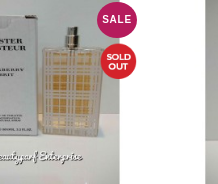What is the pattern on the perfume bottle?
Give a one-word or short-phrase answer derived from the screenshot.

plaid